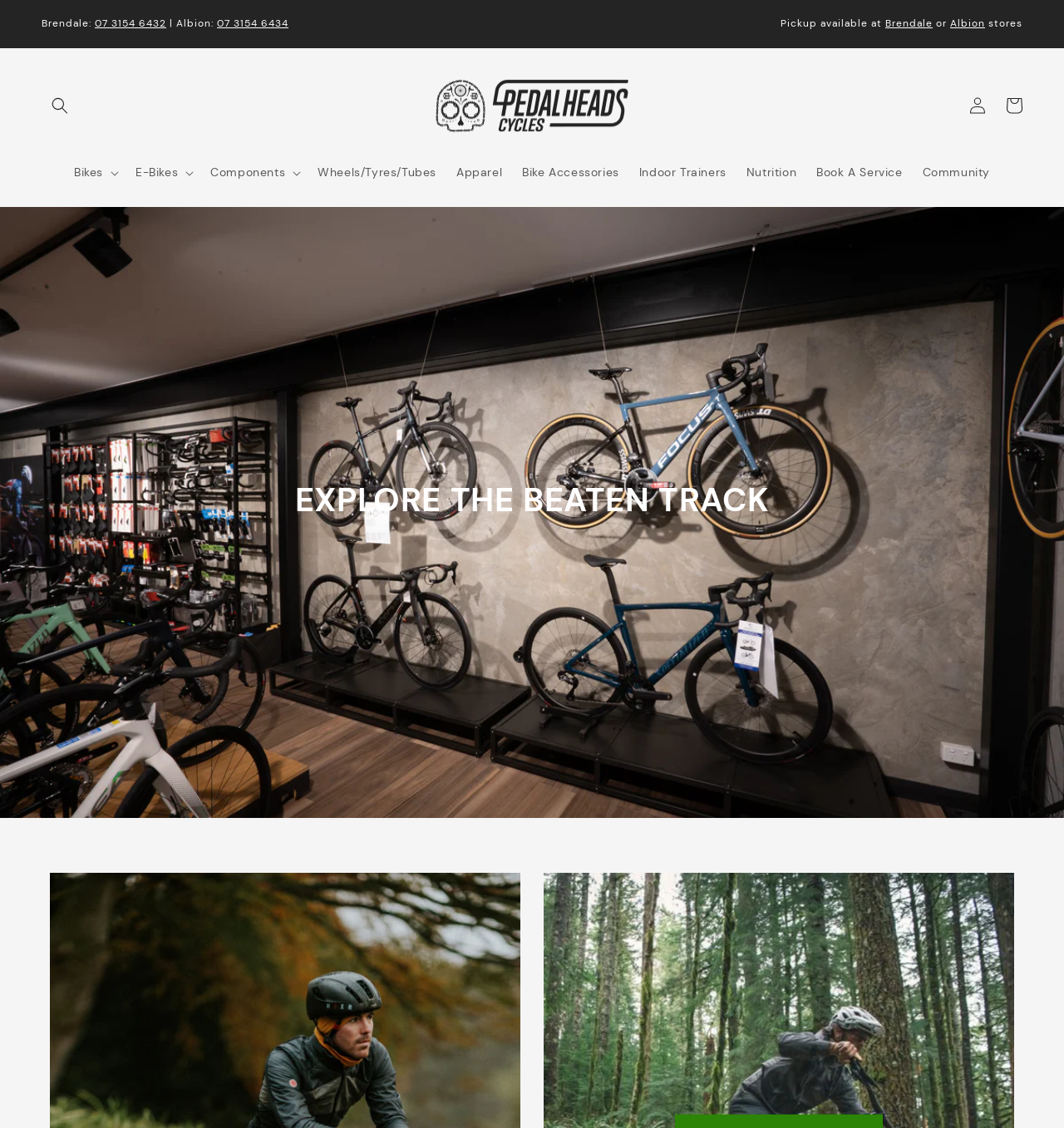Please find the bounding box coordinates (top-left x, top-left y, bottom-right x, bottom-right y) in the screenshot for the UI element described as follows: Kim Pidgeon

None